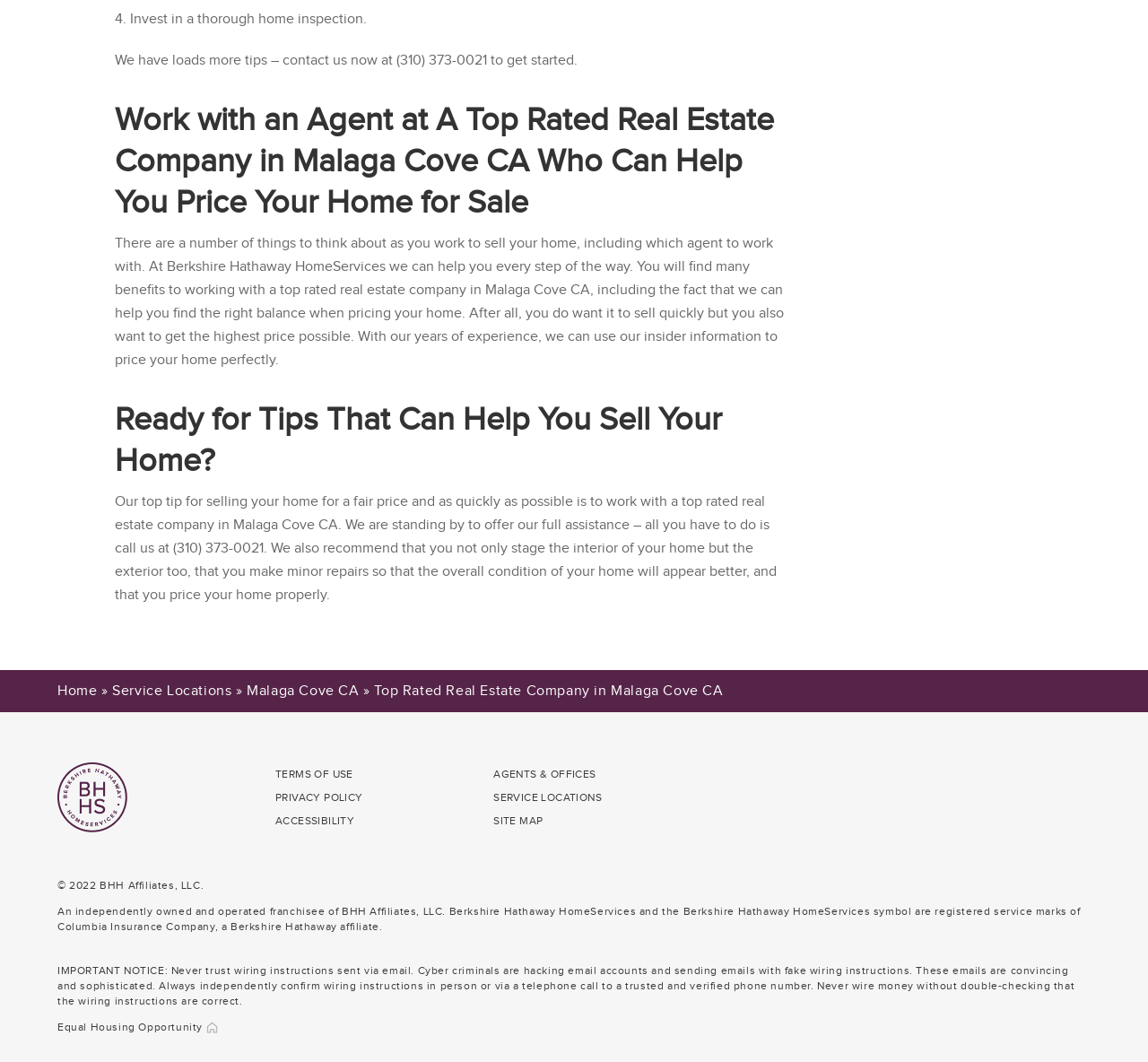Please locate the bounding box coordinates of the region I need to click to follow this instruction: "Click the 'TERMS OF USE' link".

[0.24, 0.718, 0.308, 0.74]